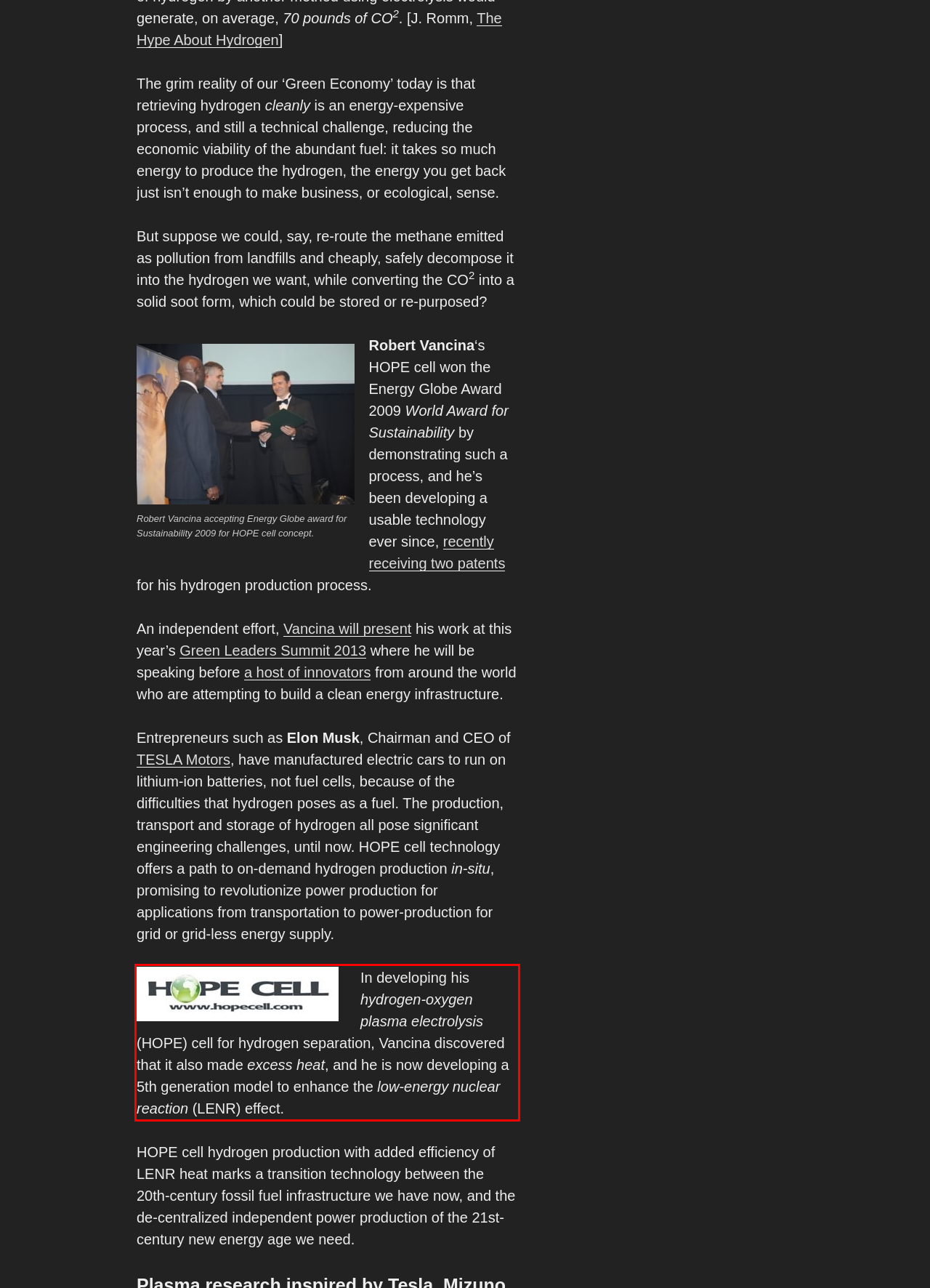From the provided screenshot, extract the text content that is enclosed within the red bounding box.

In developing his hydrogen-oxygen plasma electrolysis (HOPE) cell for hydrogen separation, Vancina discovered that it also made excess heat, and he is now developing a 5th generation model to enhance the low-energy nuclear reaction (LENR) effect.